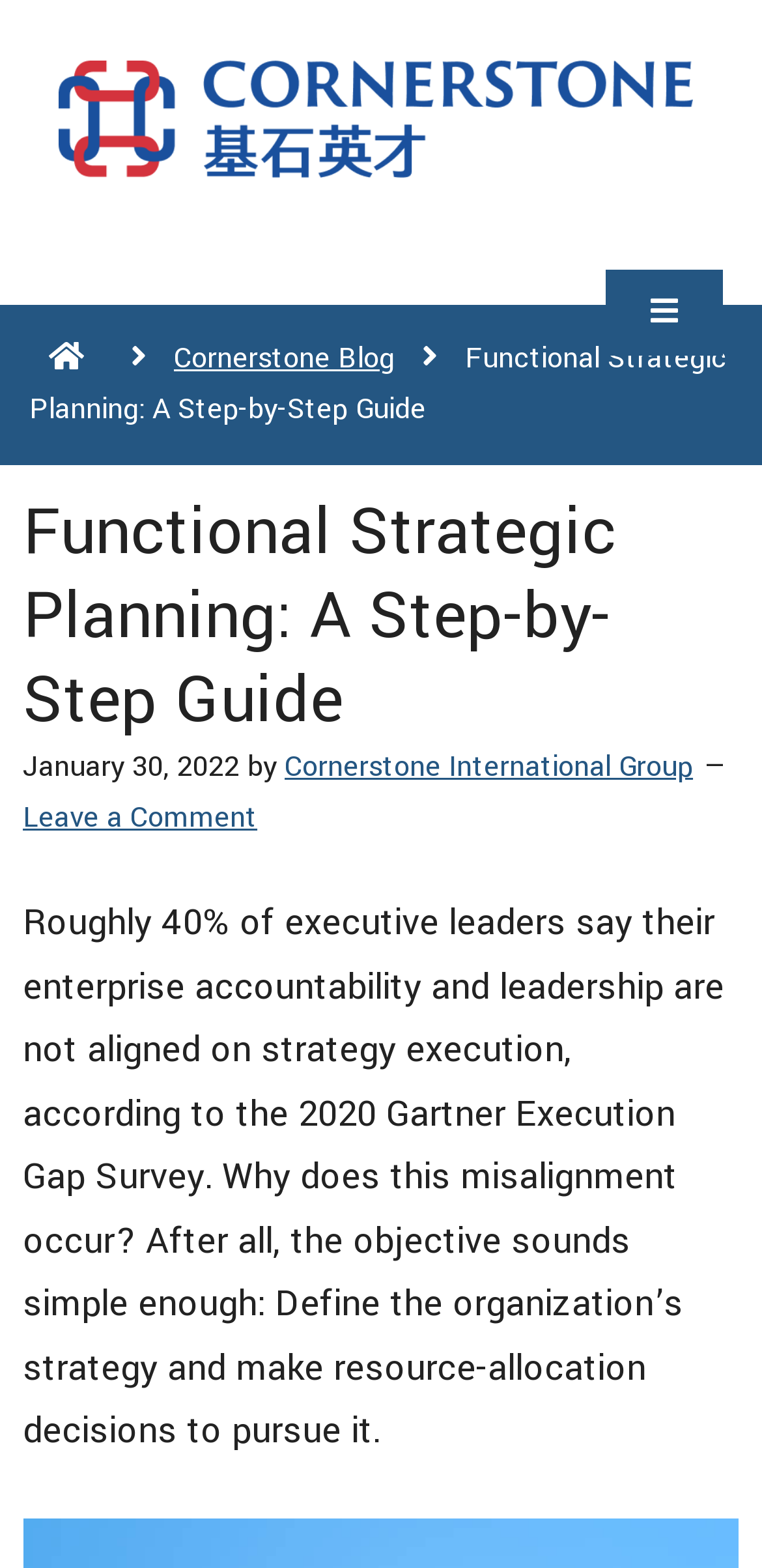Locate the bounding box coordinates of the UI element described by: "The Sixteen Types". The bounding box coordinates should consist of four float numbers between 0 and 1, i.e., [left, top, right, bottom].

None